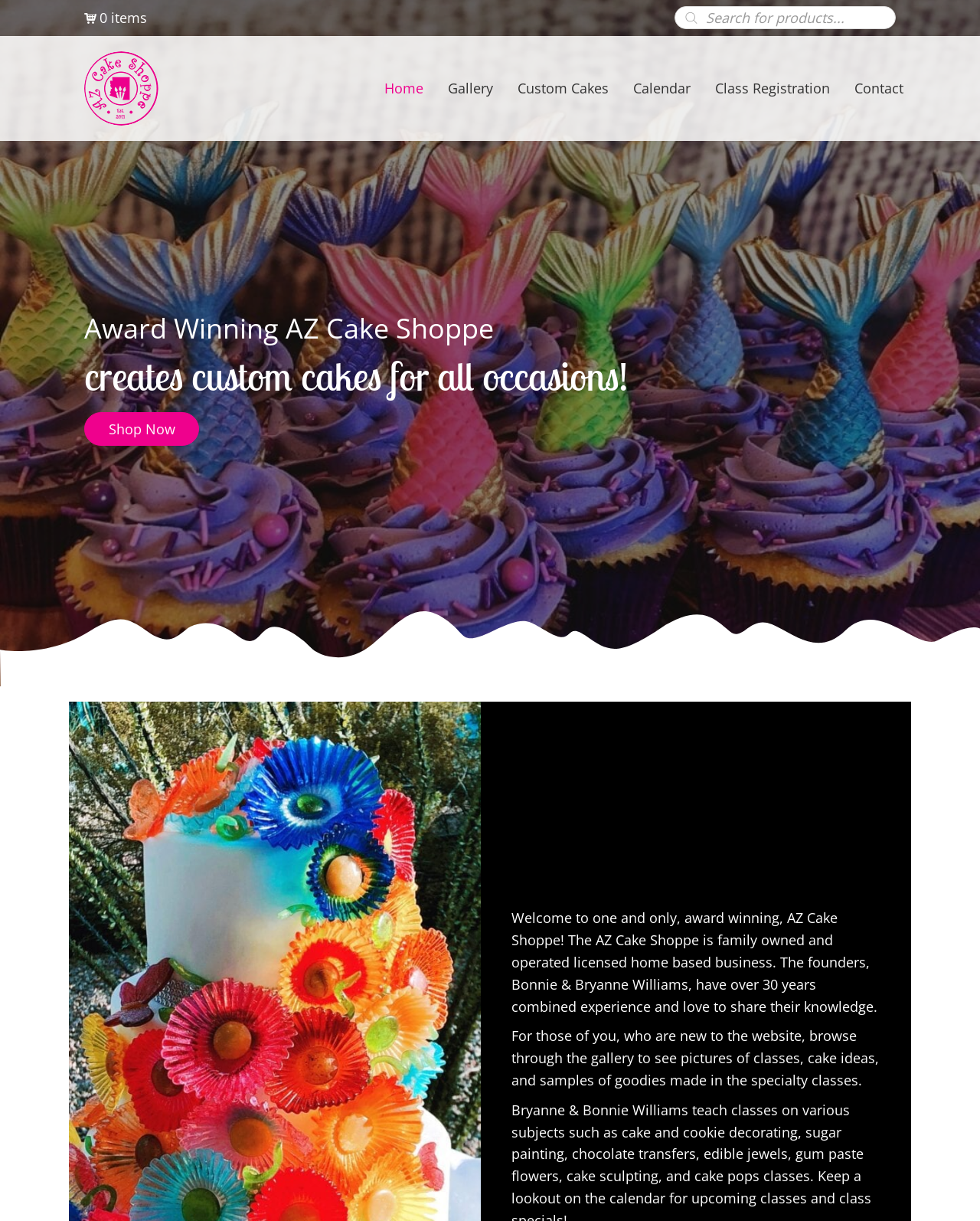Extract the bounding box for the UI element that matches this description: "Contact".

[0.864, 0.057, 0.93, 0.088]